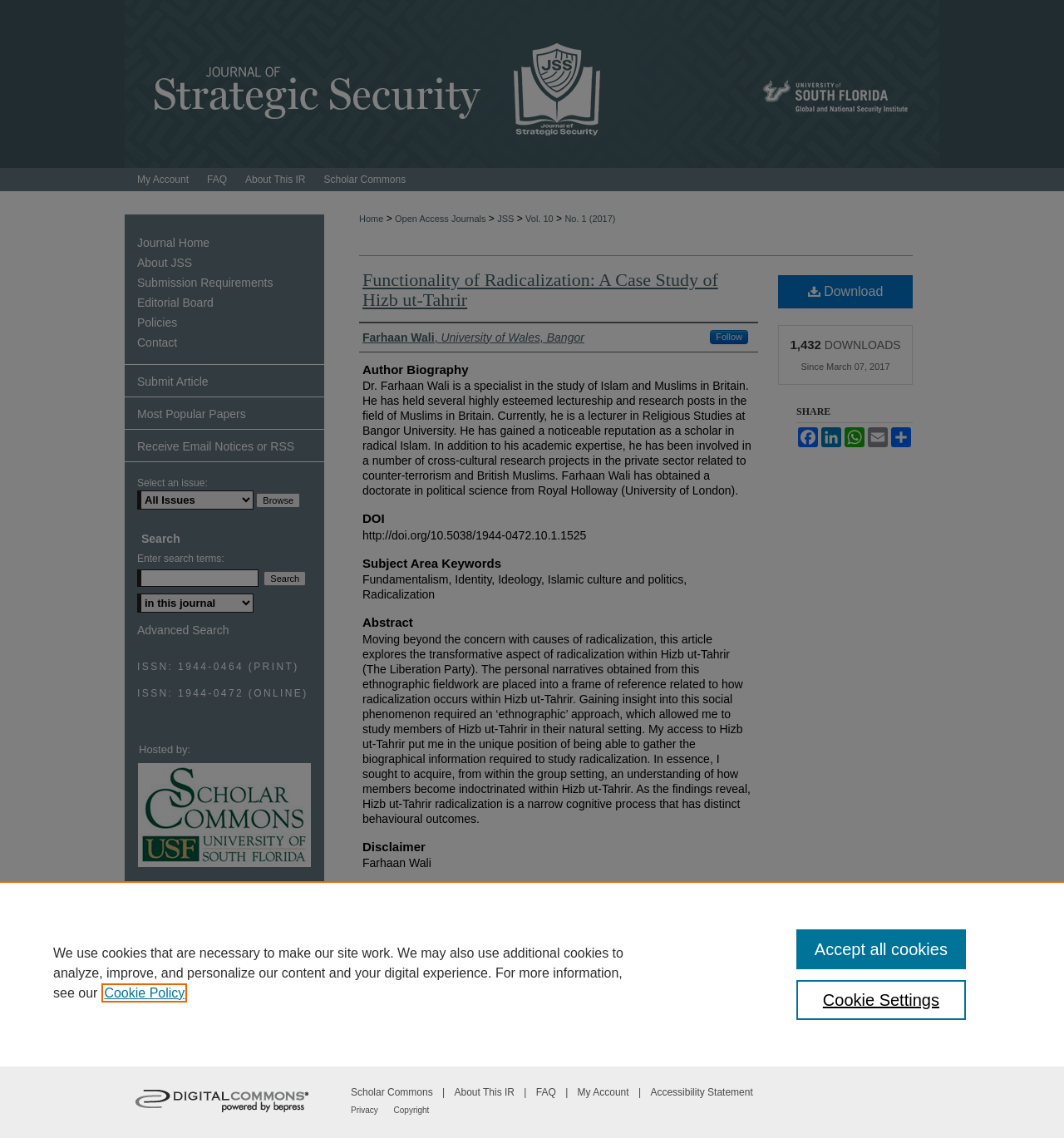Please find the bounding box coordinates of the element that must be clicked to perform the given instruction: "Share the article on Facebook". The coordinates should be four float numbers from 0 to 1, i.e., [left, top, right, bottom].

[0.748, 0.376, 0.77, 0.393]